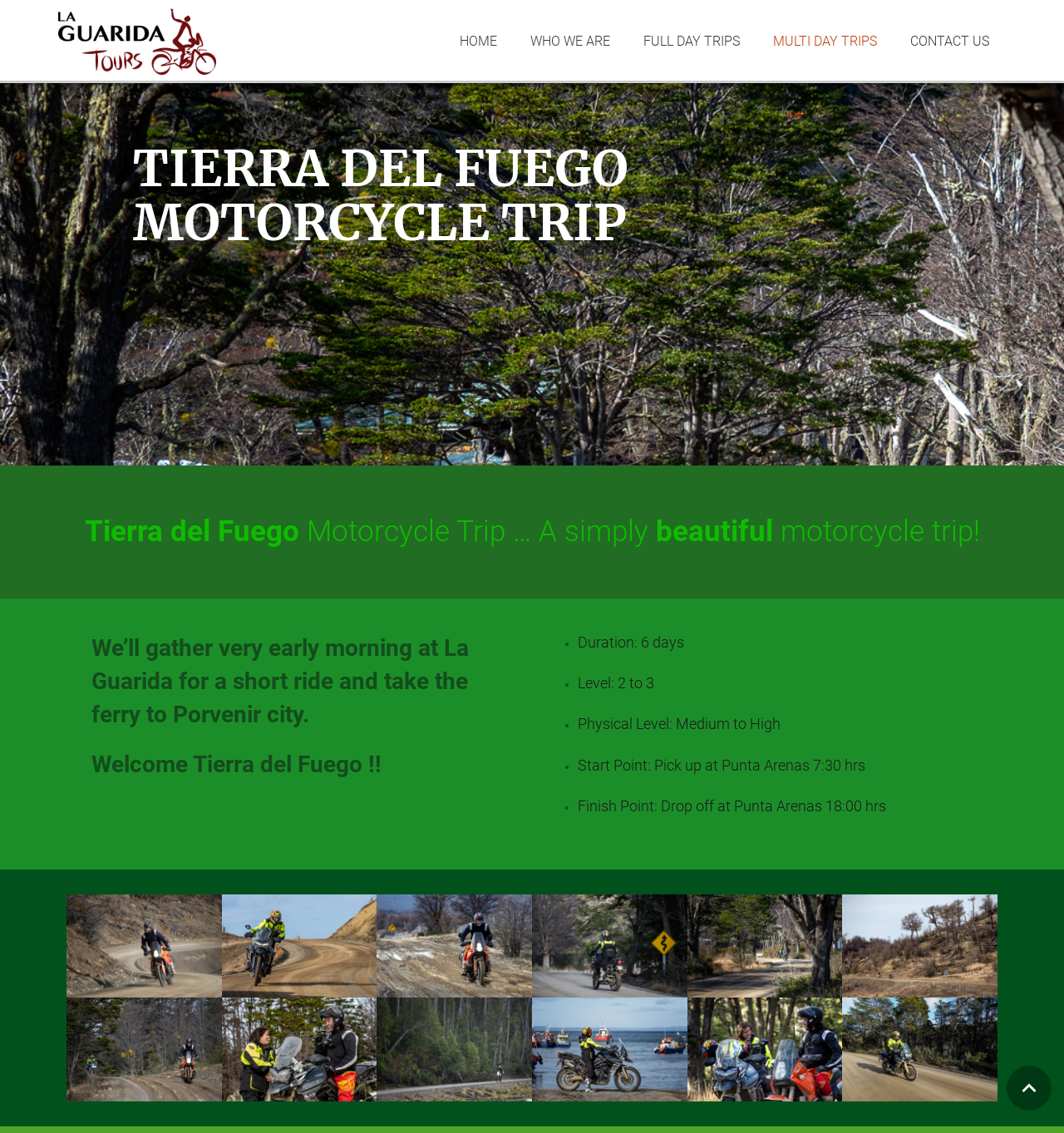Predict the bounding box coordinates for the UI element described as: "HOME". The coordinates should be four float numbers between 0 and 1, presented as [left, top, right, bottom].

[0.416, 0.018, 0.483, 0.055]